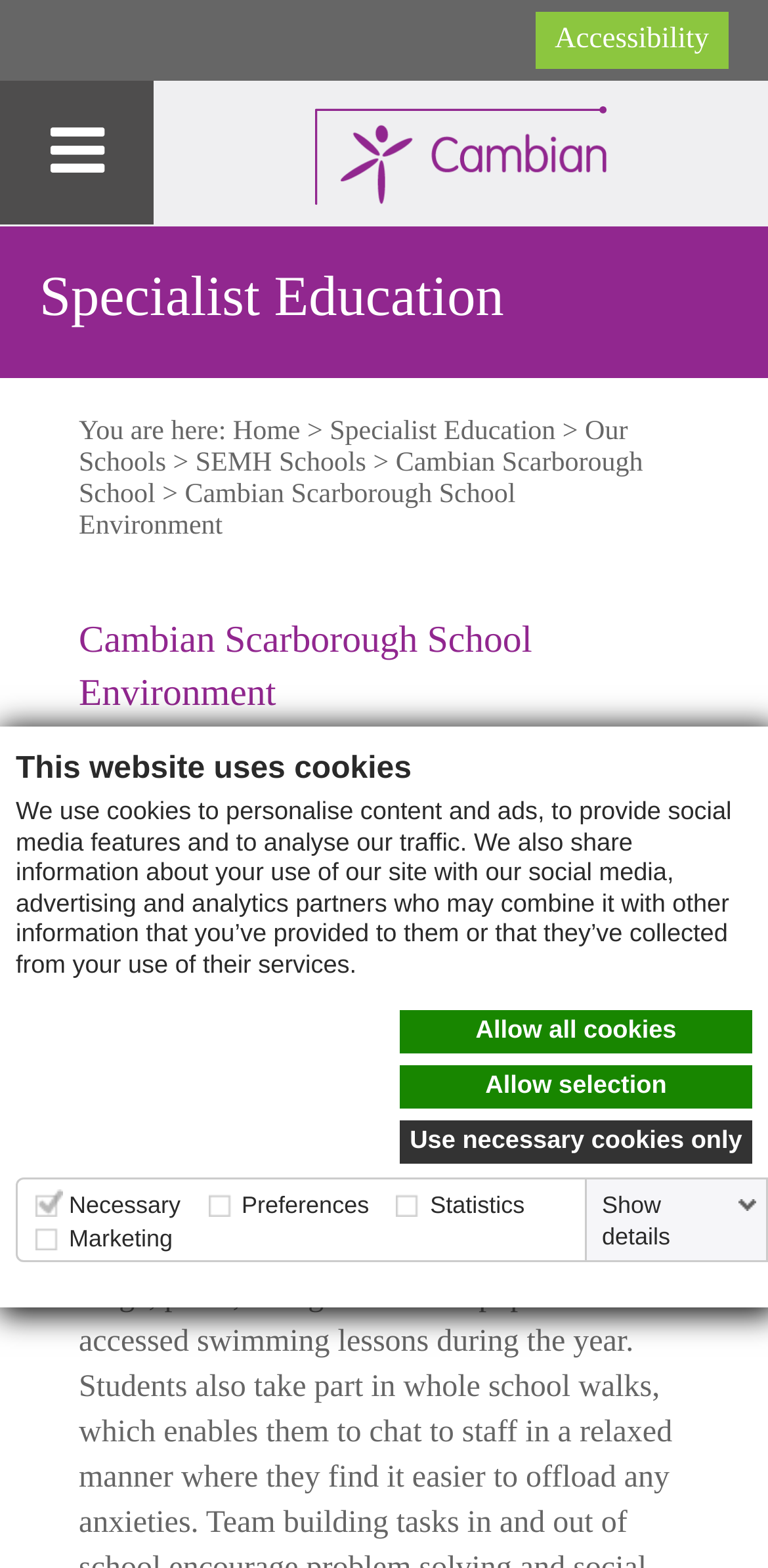Find the bounding box coordinates for the area you need to click to carry out the instruction: "Click the logo". The coordinates should be four float numbers between 0 and 1, indicated as [left, top, right, bottom].

[0.2, 0.051, 1.0, 0.145]